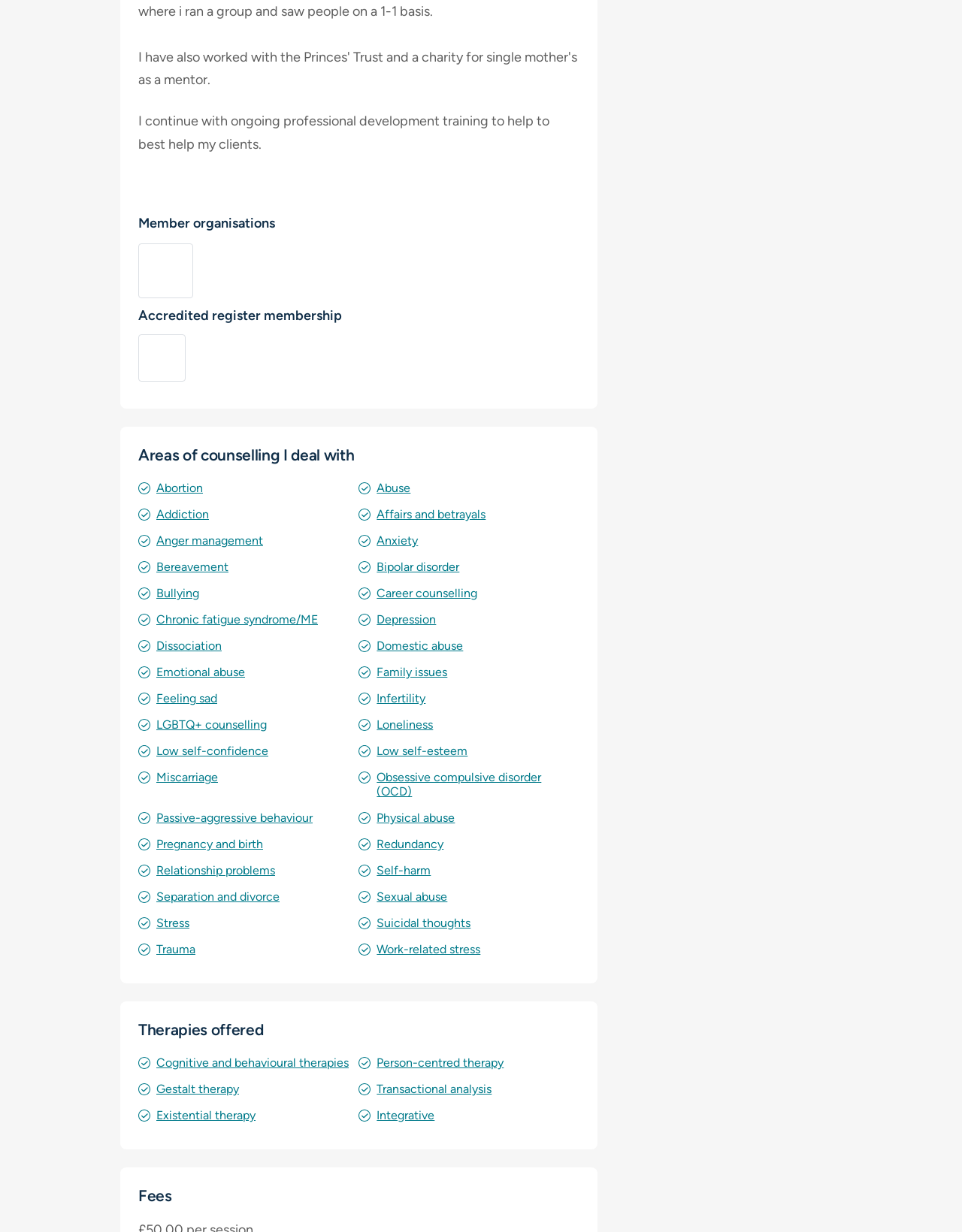Respond with a single word or phrase to the following question: What is the name of the organisation the counsellor is a member of?

BACP